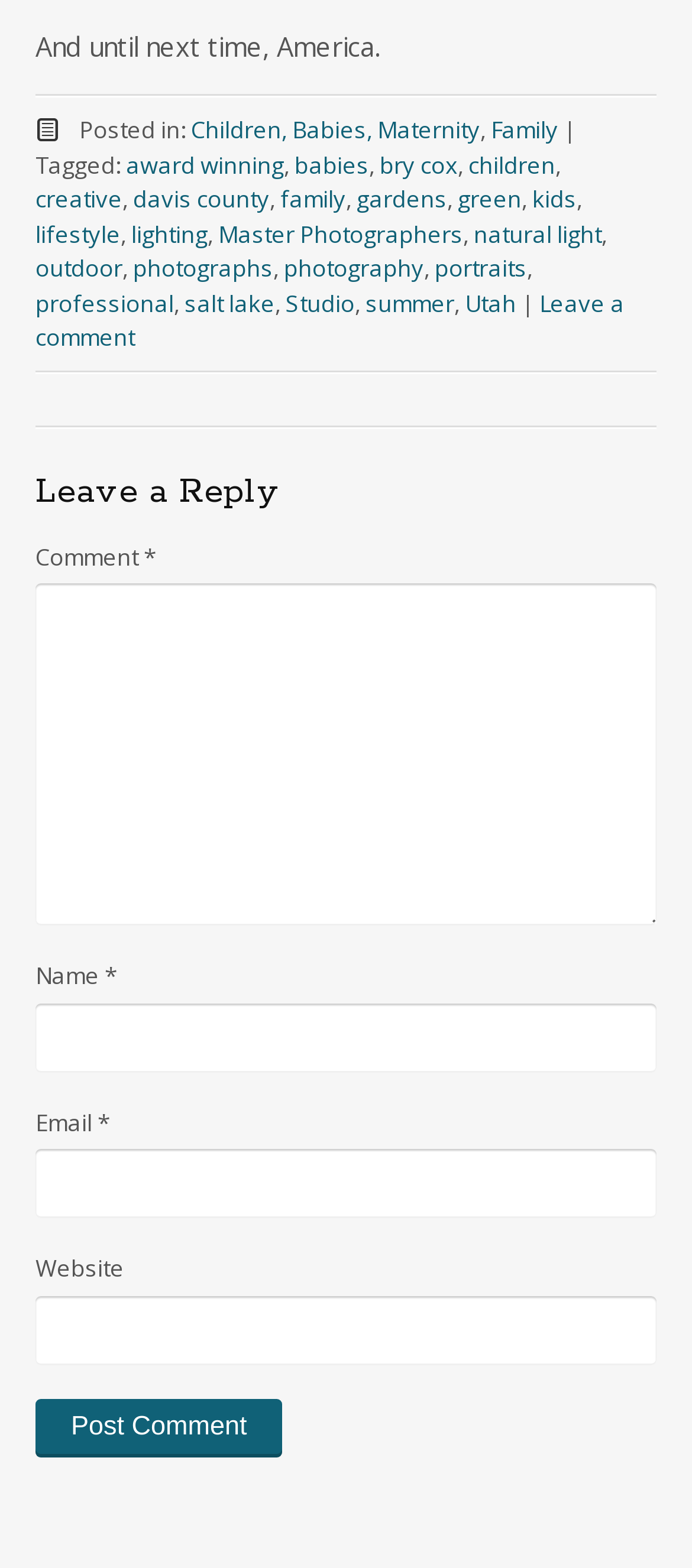Identify the bounding box coordinates for the element you need to click to achieve the following task: "Type your name in the required field". Provide the bounding box coordinates as four float numbers between 0 and 1, in the form [left, top, right, bottom].

[0.051, 0.64, 0.949, 0.683]